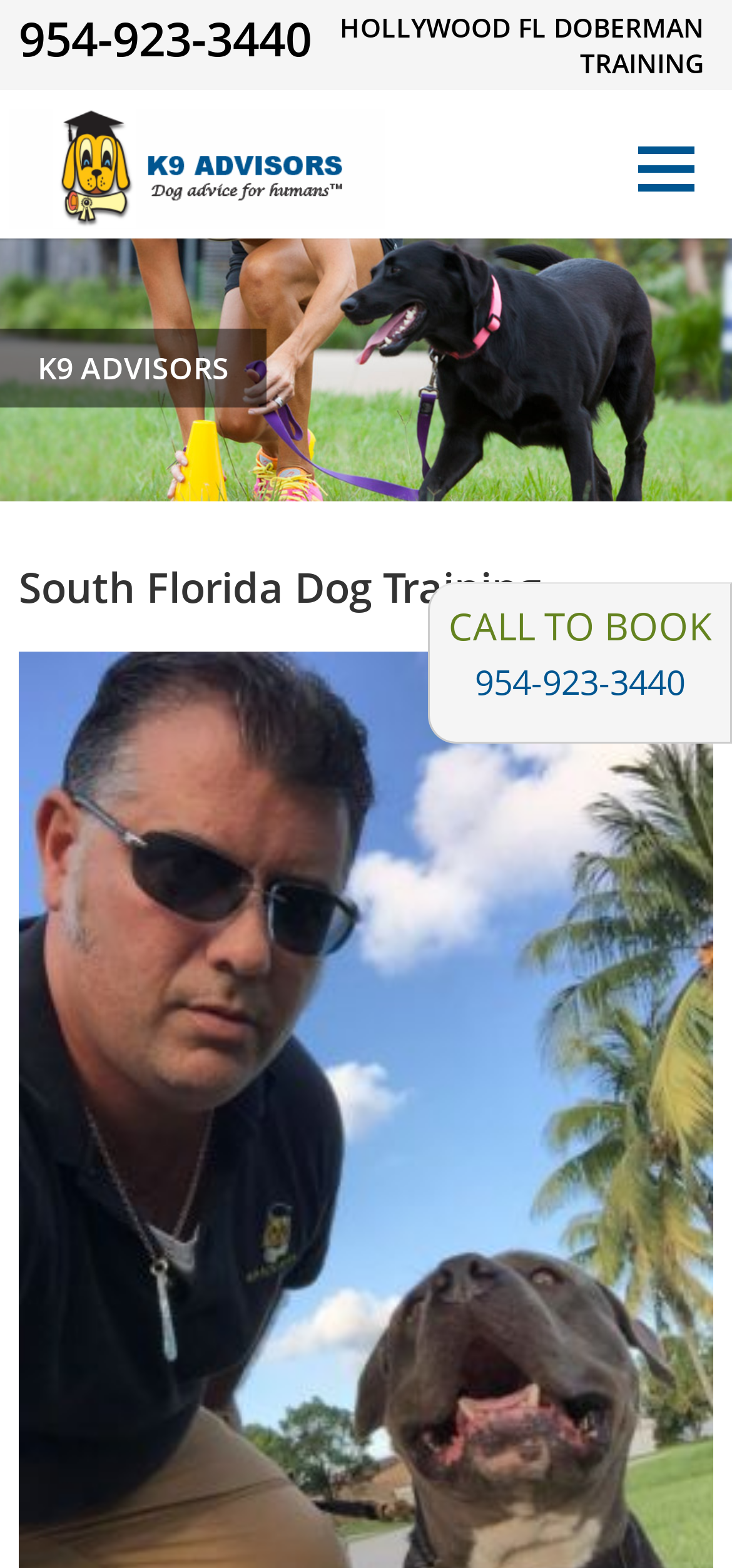How many links are on the right side of the webpage?
Using the image as a reference, give a one-word or short phrase answer.

3